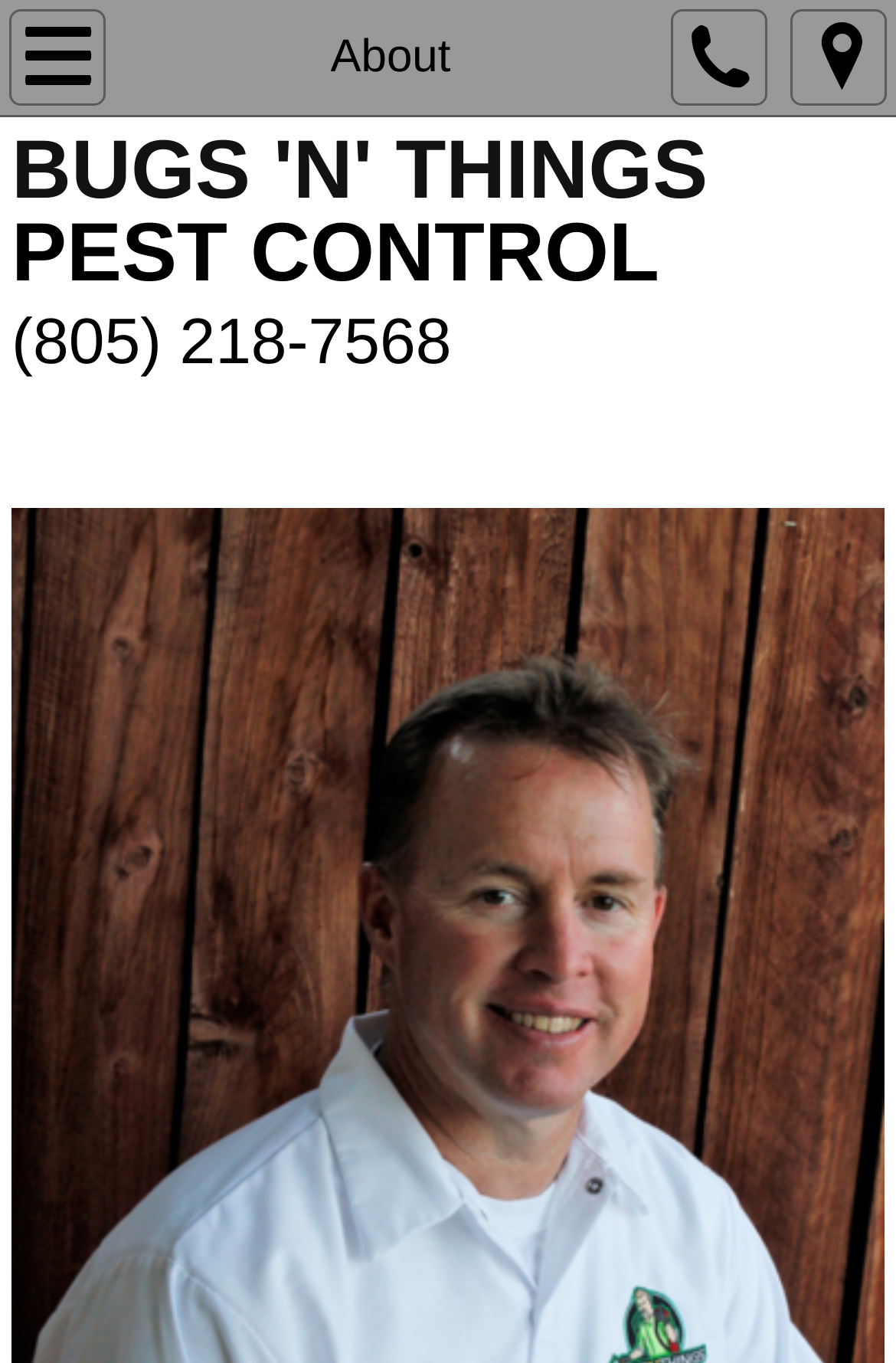Identify the bounding box coordinates of the HTML element based on this description: "parent_node: About".

[0.738, 0.0, 0.862, 0.084]